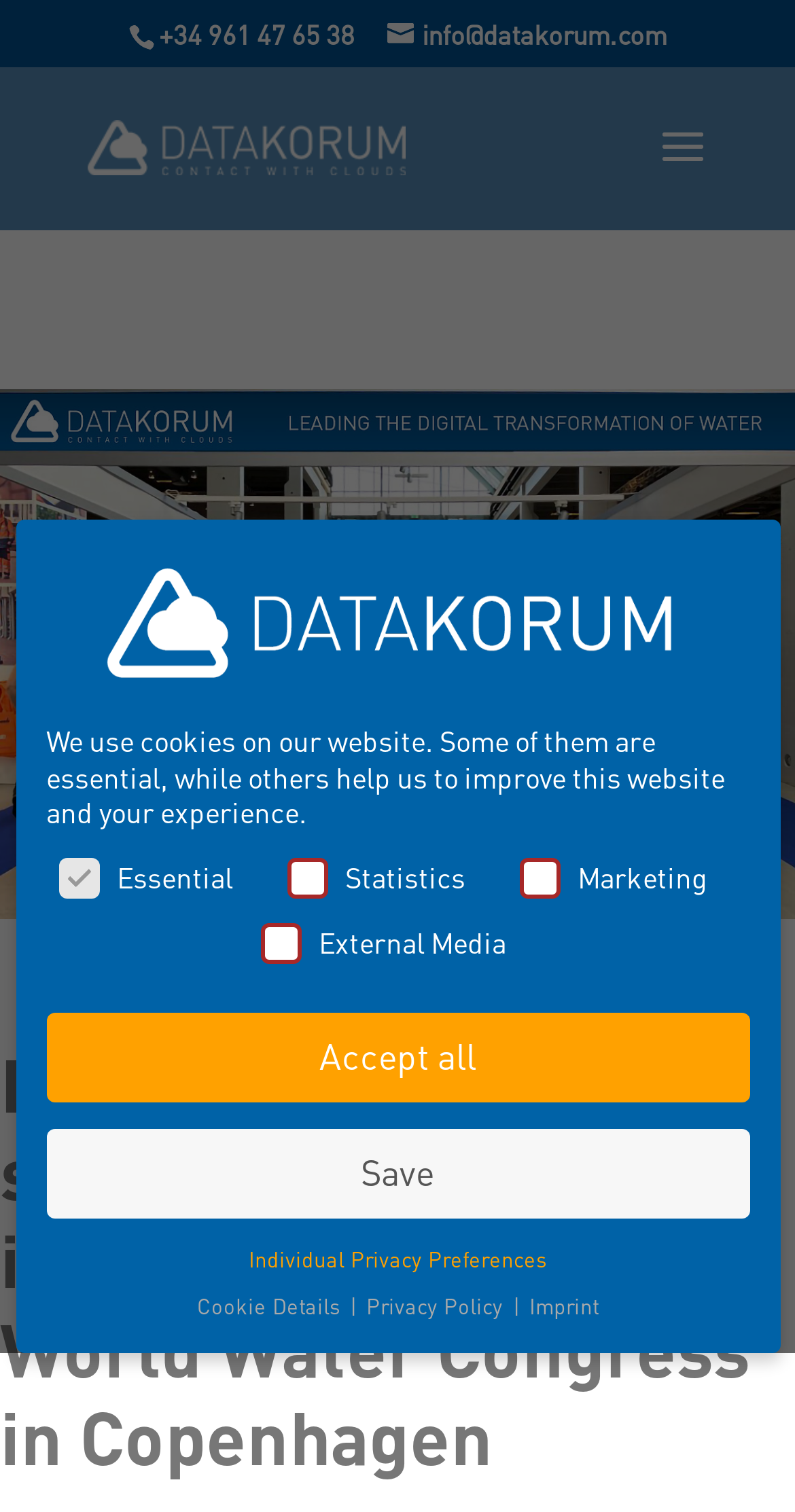What is the image below the heading? Using the information from the screenshot, answer with a single word or phrase.

Stand Datakorum Smagua